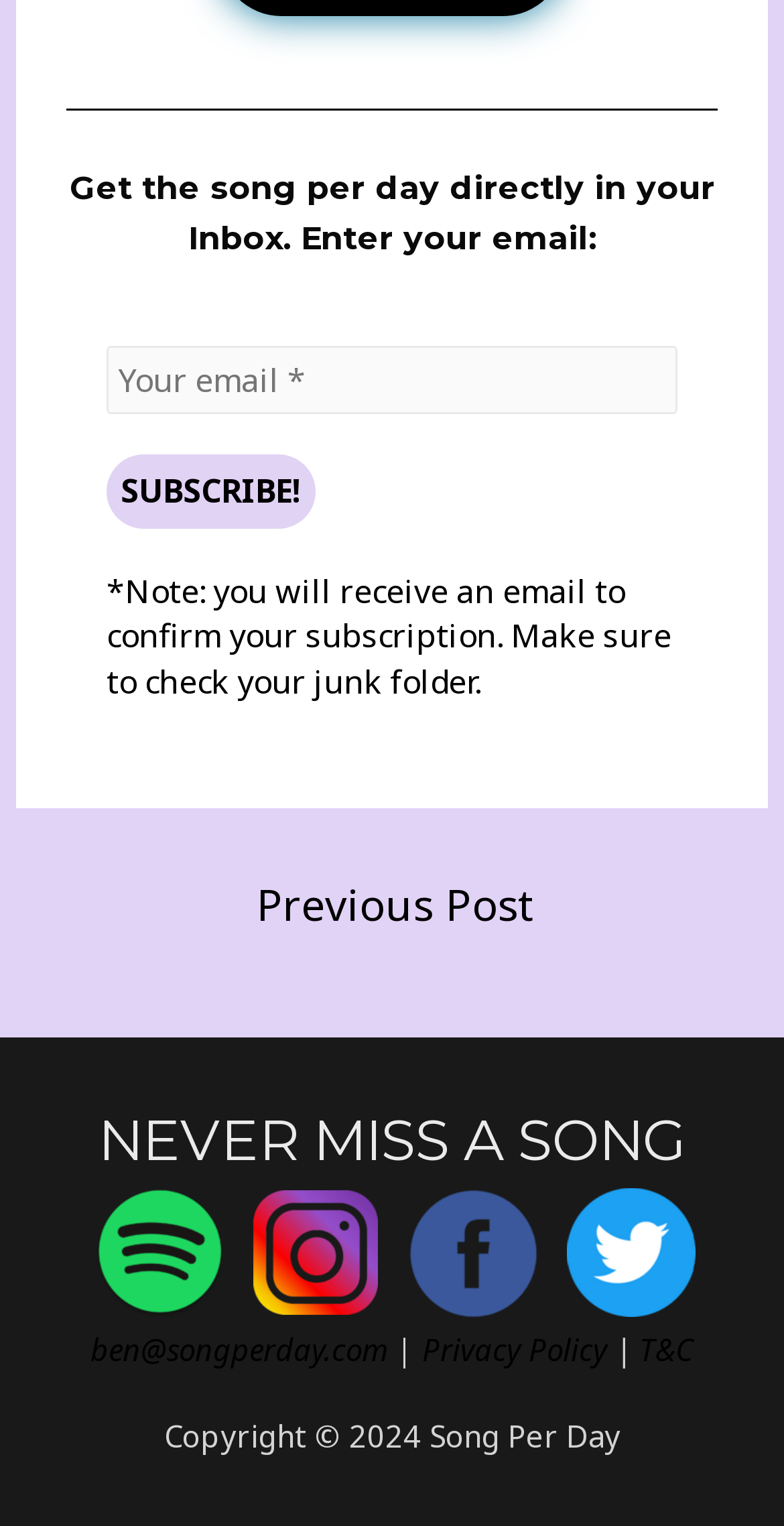Please identify the bounding box coordinates of the element's region that needs to be clicked to fulfill the following instruction: "Enter your email". The bounding box coordinates should consist of four float numbers between 0 and 1, i.e., [left, top, right, bottom].

[0.136, 0.227, 0.864, 0.272]